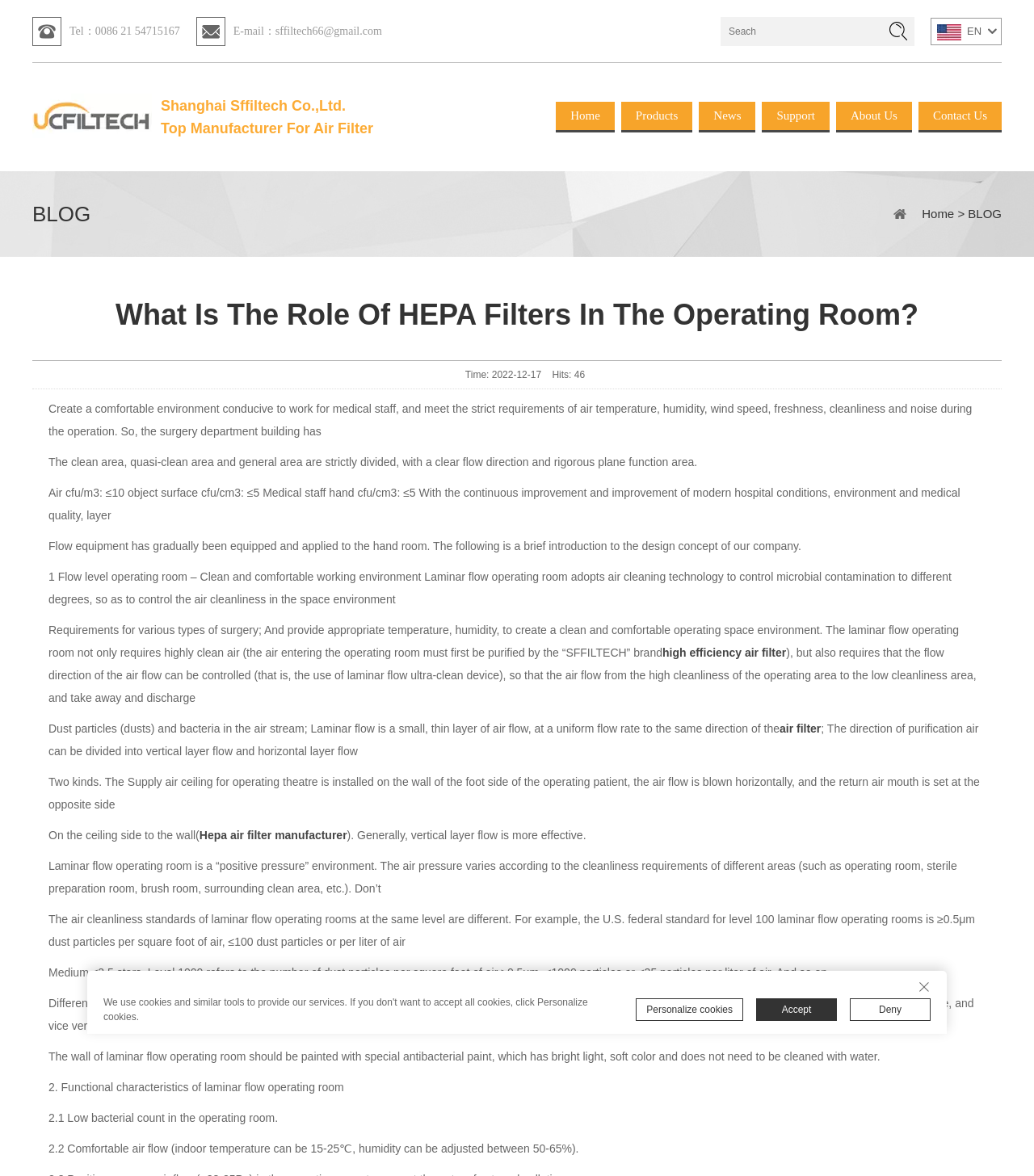What is the purpose of a laminar flow operating room?
Your answer should be a single word or phrase derived from the screenshot.

Create a comfortable environment